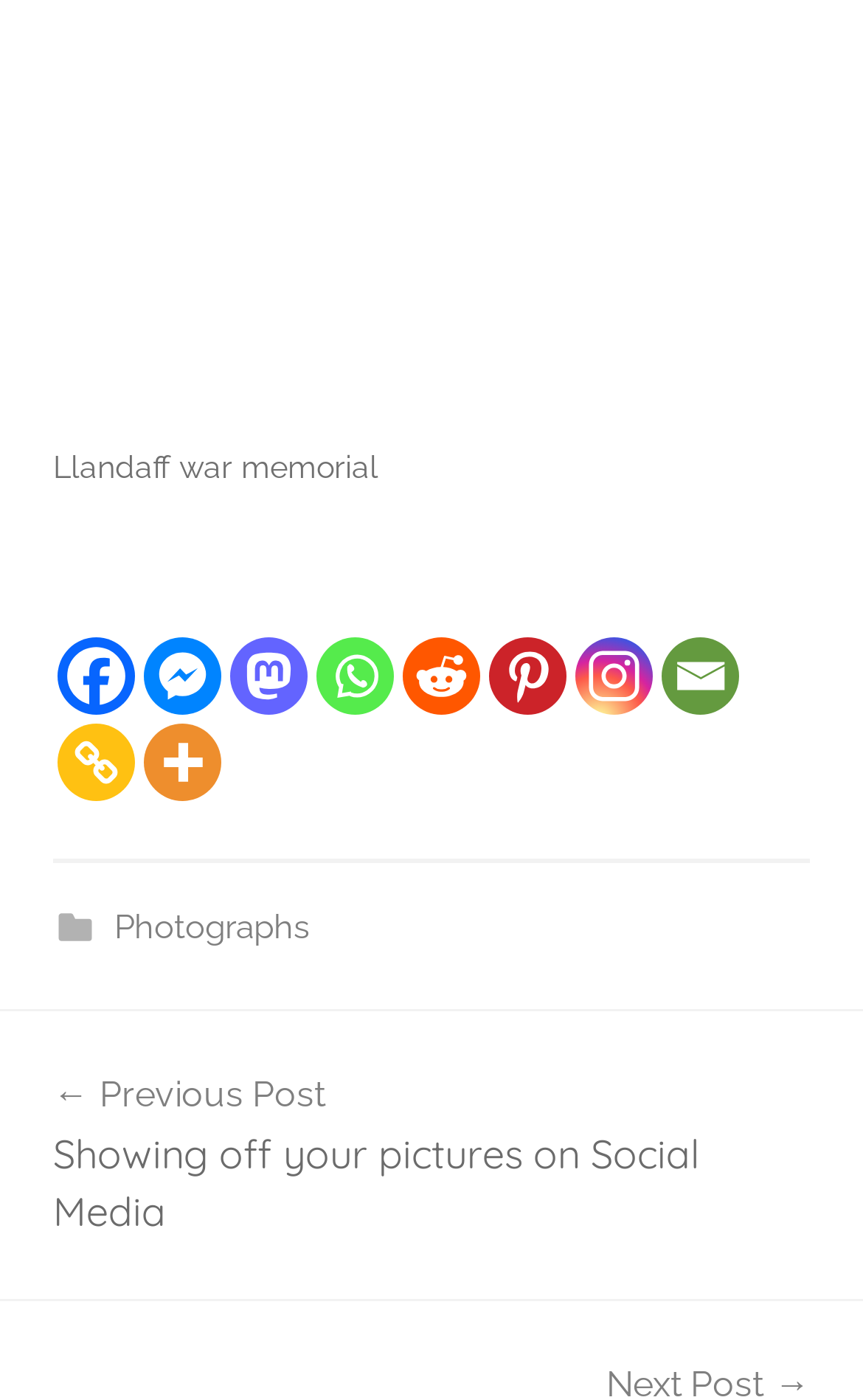Please find the bounding box coordinates of the element's region to be clicked to carry out this instruction: "Share on Facebook".

[0.067, 0.455, 0.156, 0.511]